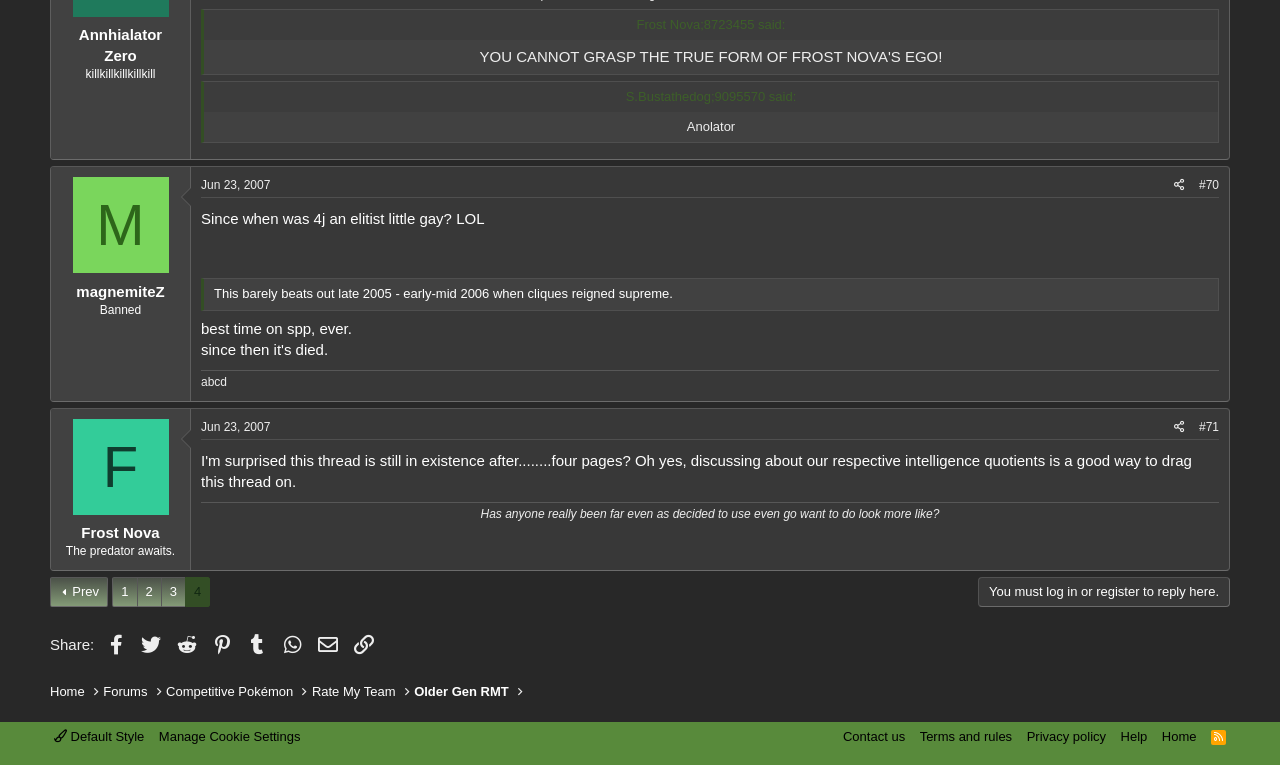Please determine the bounding box coordinates of the element to click in order to execute the following instruction: "Click on the Home button". The coordinates should be four float numbers between 0 and 1, specified as [left, top, right, bottom].

[0.039, 0.892, 0.066, 0.917]